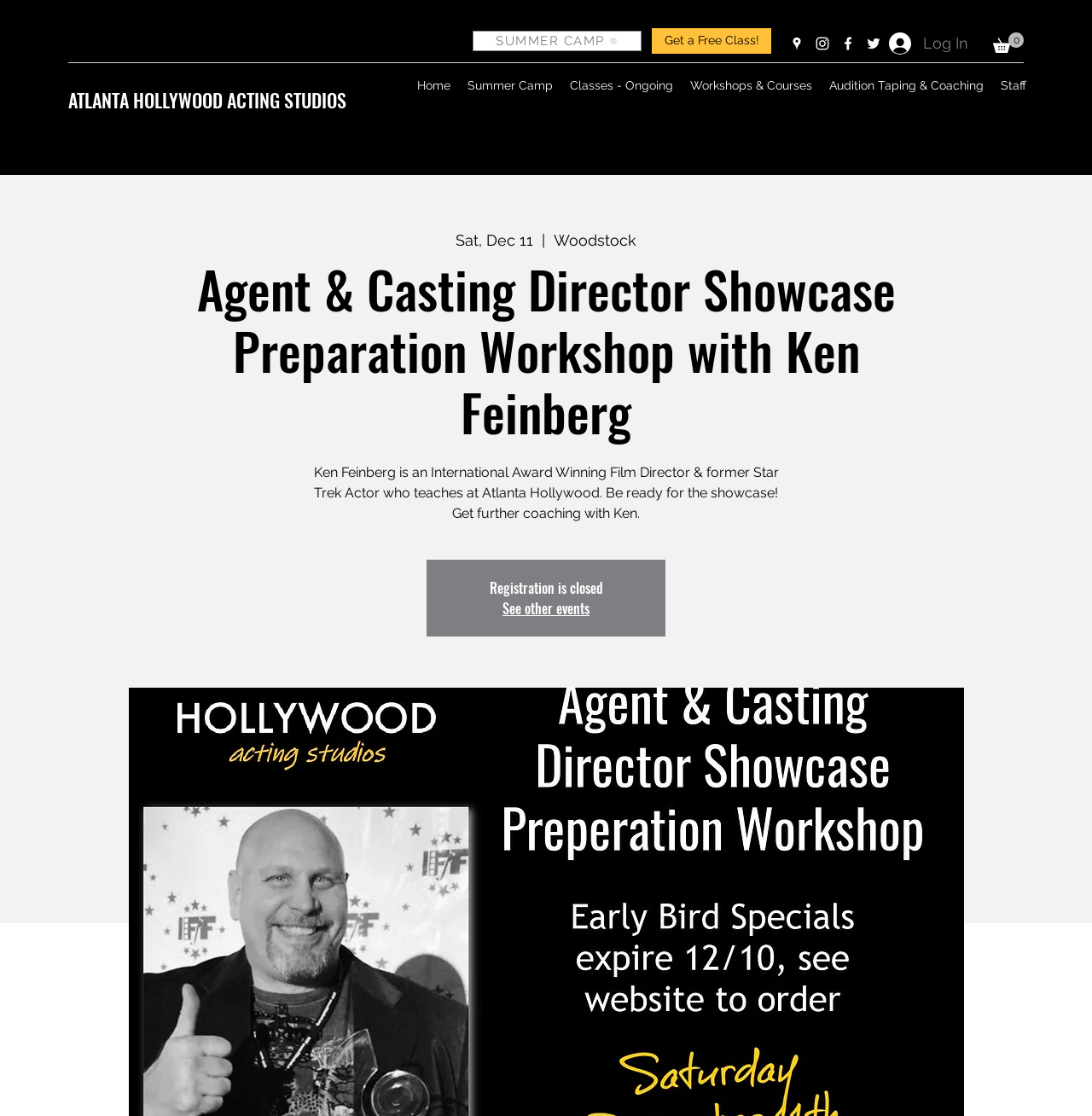Provide a thorough description of the webpage's content and layout.

This webpage appears to be promoting an event, specifically an "Agent & Casting Director Showcase Preparation Workshop with Ken Feinberg" at Atlanta Hollywood. 

At the top of the page, there are three links: "SUMMER CAMP", "Get a Free Class!", and a social bar with links to googlePlaces, instagram, facebook, and twitter, each accompanied by an image. 

To the right of these links, there are two buttons: "Log In" and "Cart with 0 items". The "Log In" button has an image, and the "Cart with 0 items" button has an SVG image.

Below these elements, there is a link to "ATLANTA HOLLYWOOD ACTING STUDIOS" and a navigation menu with links to "Home", "Summer Camp", "Classes - Ongoing", "Workshops & Courses", "Audition Taping & Coaching", and "Staff". 

The main content of the page is a description of the workshop, which mentions Ken Feinberg, an International Award Winning Film Director and former Star Trek Actor who teaches at Atlanta Hollywood. The description encourages readers to get ready for the showcase and offers further coaching with Ken. 

There is also a section with event details, including the date "Sat, Dec 11" and location "Woodstock". Additionally, there is a notice that "Registration is closed" and a link to "See other events".